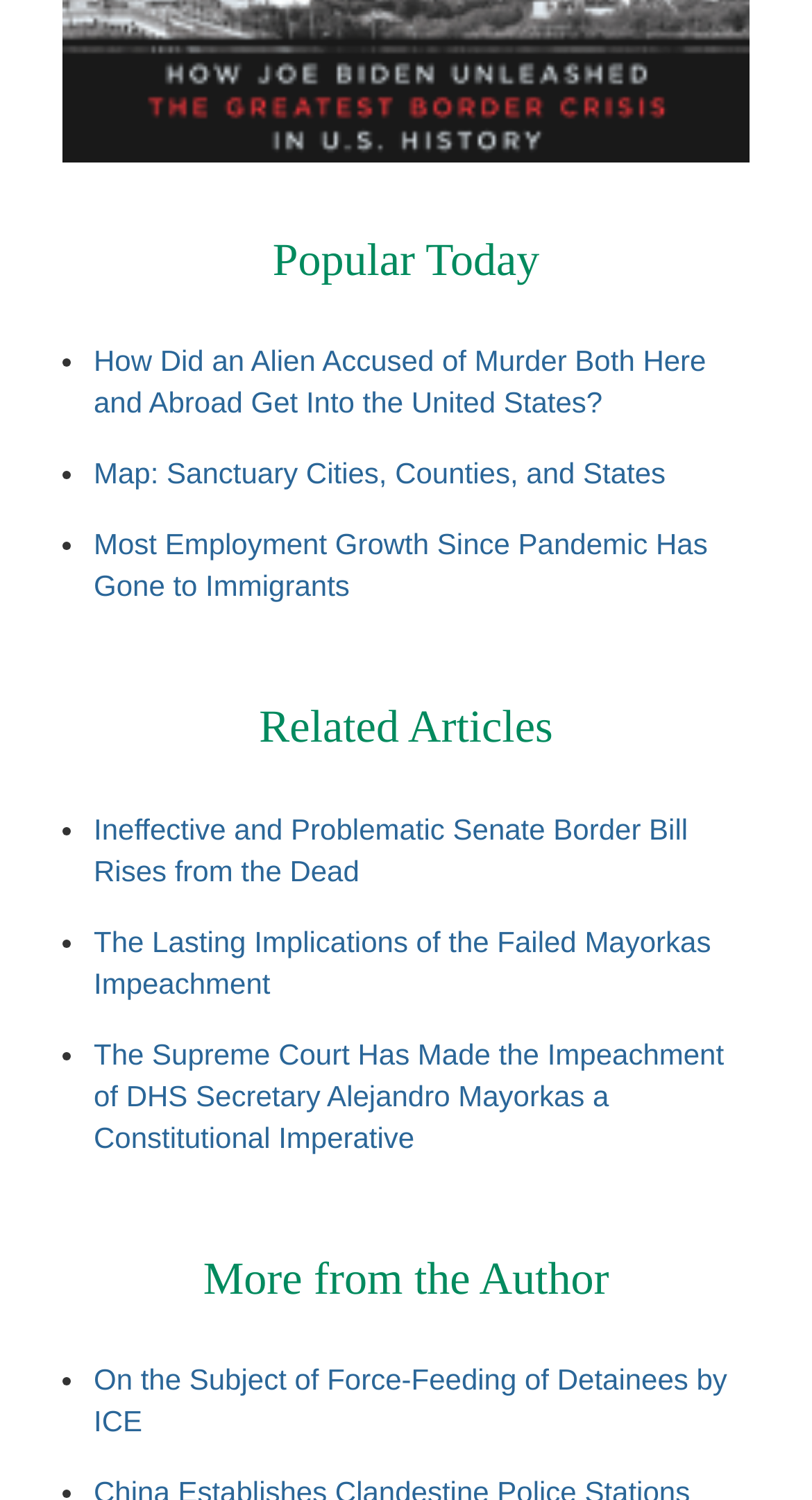Give a concise answer of one word or phrase to the question: 
How many list markers are there?

7